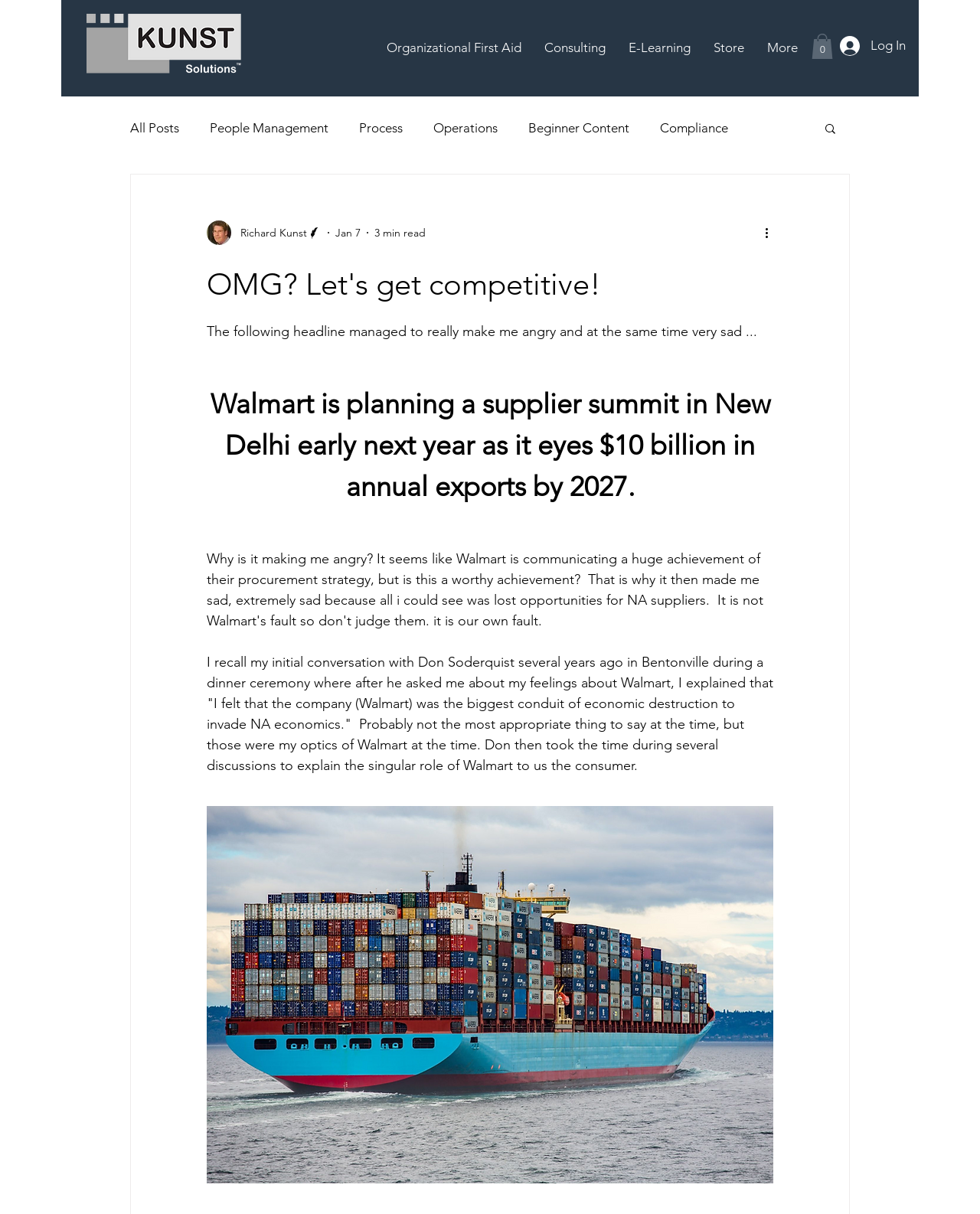Determine the bounding box coordinates for the clickable element to execute this instruction: "Read the 'Organizational First Aid' article". Provide the coordinates as four float numbers between 0 and 1, i.e., [left, top, right, bottom].

[0.383, 0.026, 0.544, 0.052]